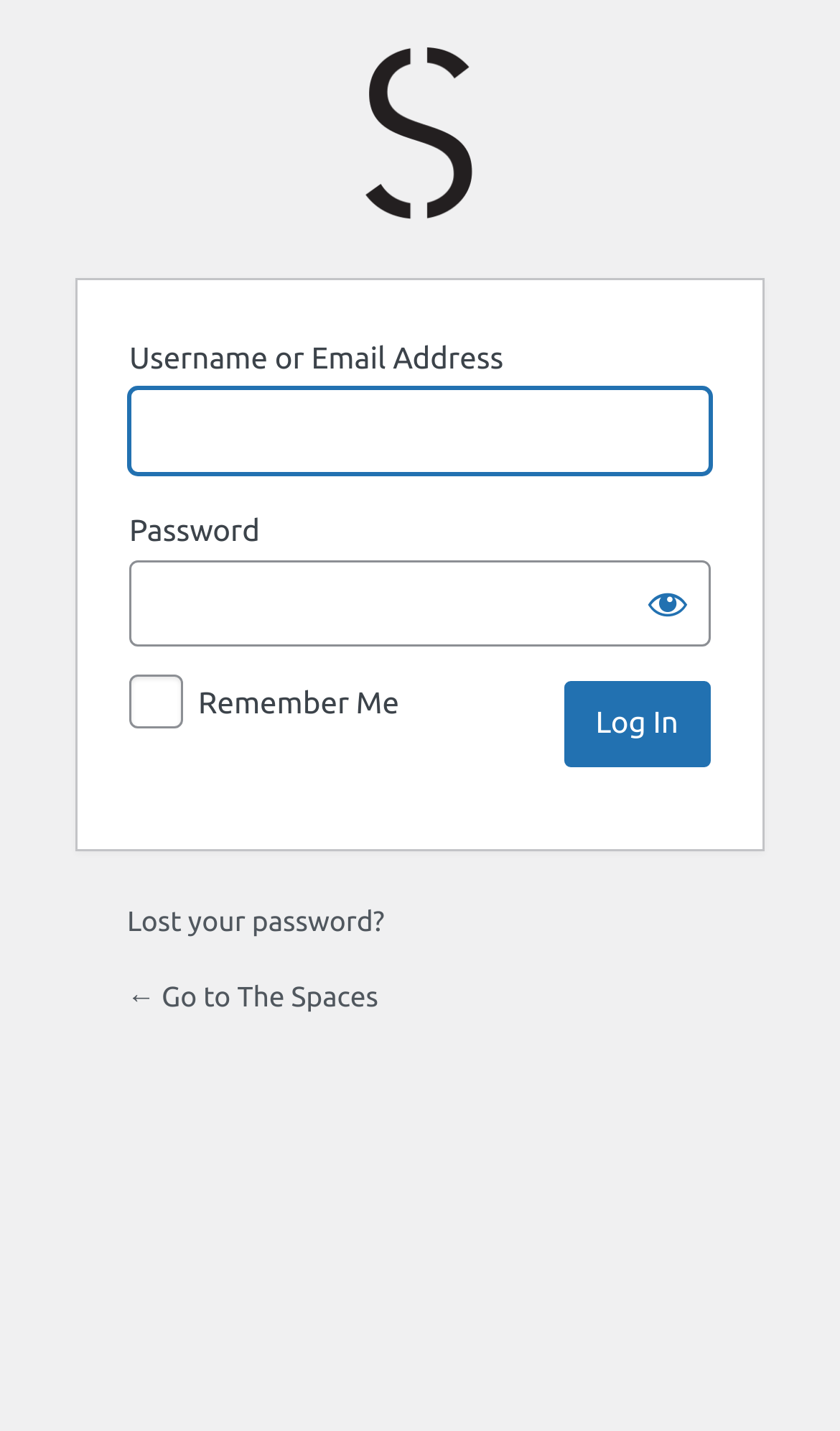Give a one-word or one-phrase response to the question:
Is the 'Remember Me' checkbox checked?

No